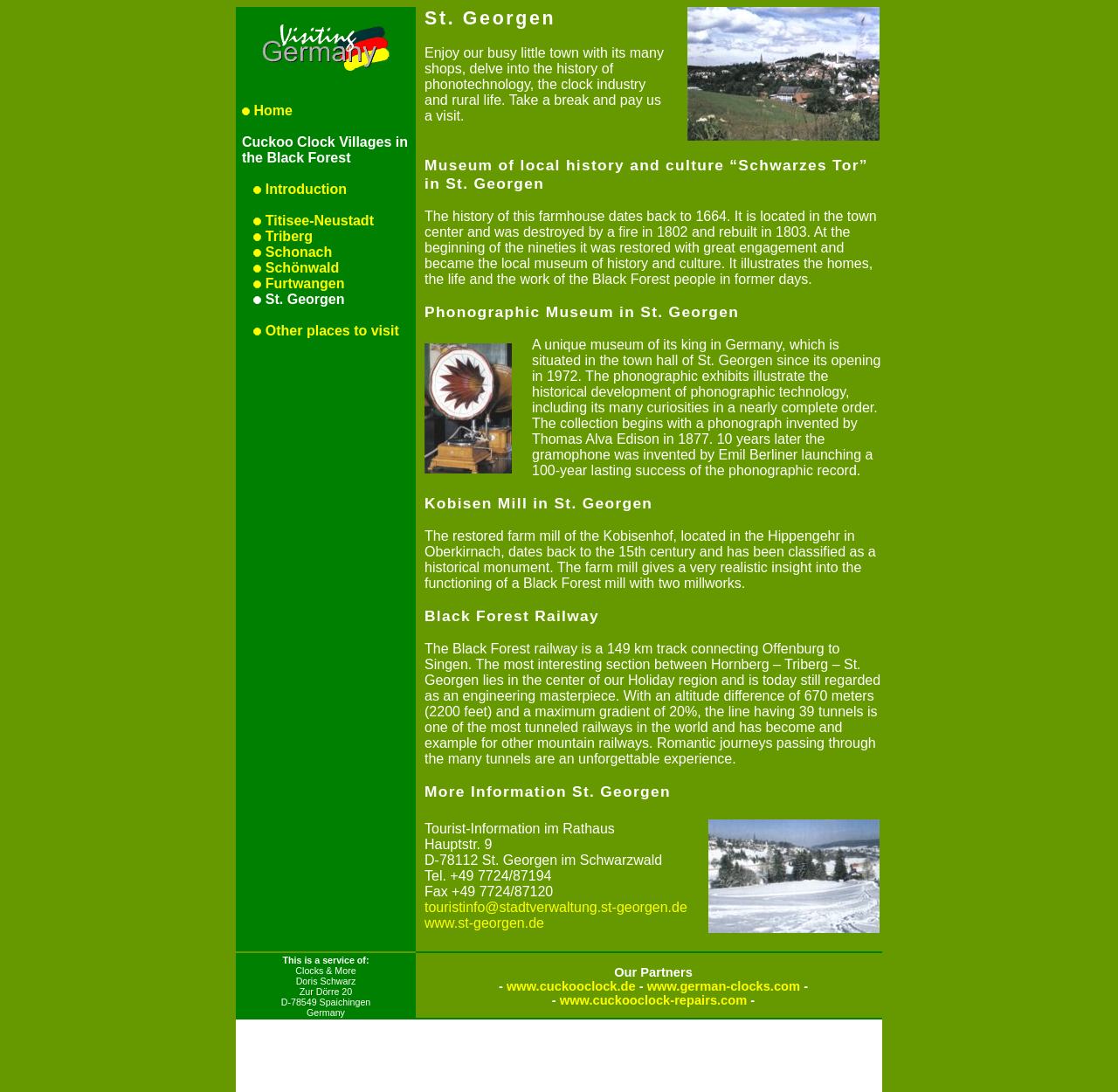Kindly determine the bounding box coordinates for the area that needs to be clicked to execute this instruction: "Explore the website of www.cuckooclock.de".

[0.453, 0.897, 0.568, 0.91]